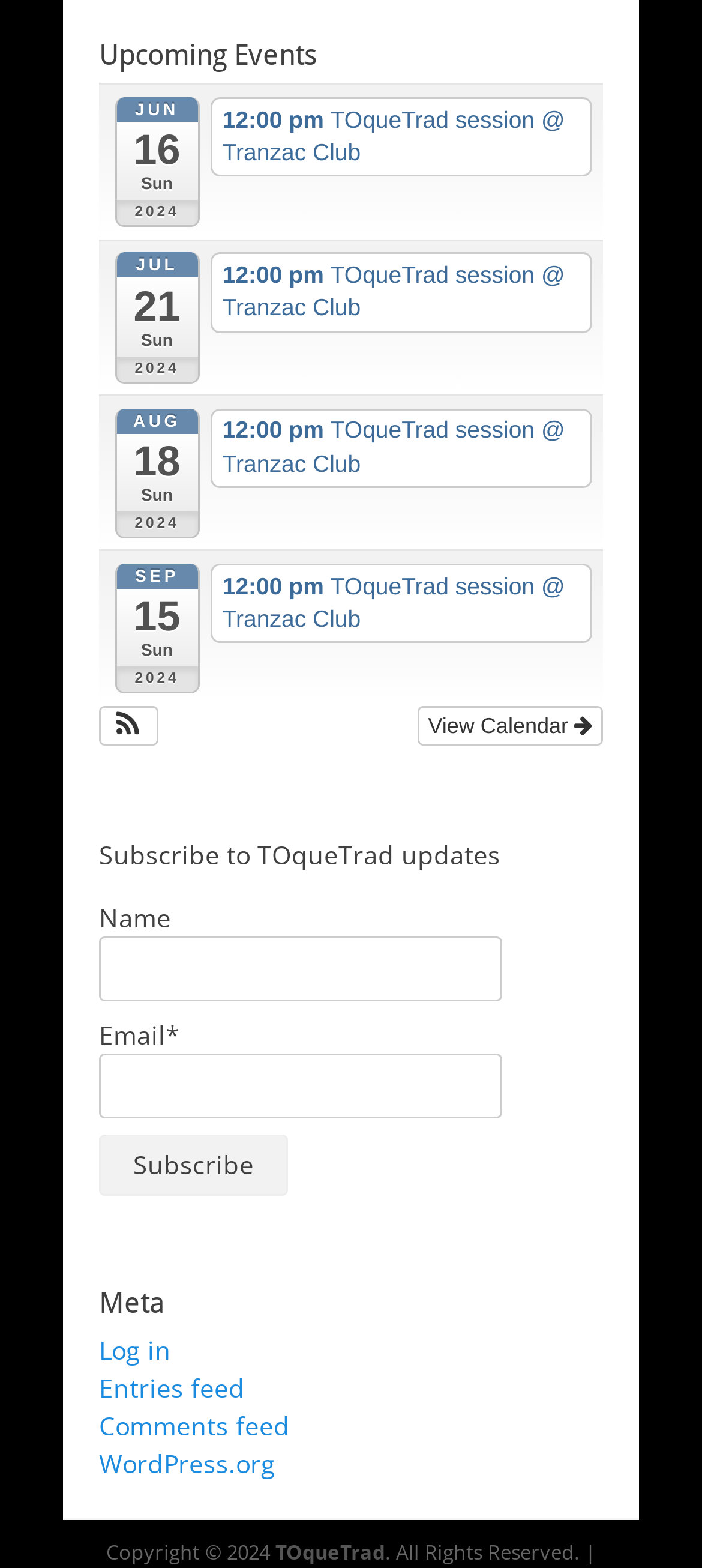Identify the bounding box coordinates of the clickable region required to complete the instruction: "Enter your name". The coordinates should be given as four float numbers within the range of 0 and 1, i.e., [left, top, right, bottom].

[0.141, 0.597, 0.715, 0.638]